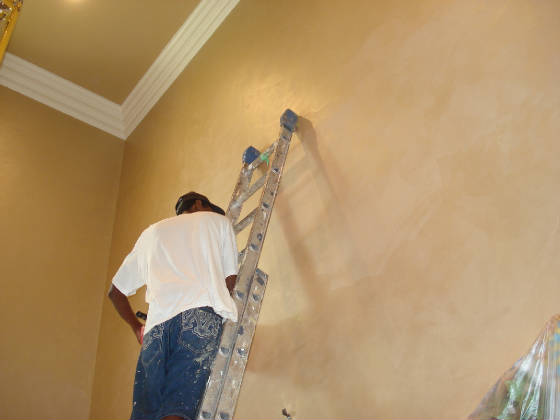Offer an in-depth description of the image shown.

In the image, a worker is captured mid-task, applying a smooth plaster finish to a wall in a spacious hall area. He is positioned on a ladder, focusing intently on the surface as he adds the final touches to the wall, which features a warm beige hue that beautifully complements the elegant crown molding overhead. The light reflects gently off the newly finished wall, highlighting the subtle texture. This work-in-progress highlights the effort being put into enhancing the aesthetics of the space, a continuation of the overall decor theme that includes the same base coat and Lusterstone finish as the entry area. The environment conveys a sense of dedication to maintaining a cohesive color scheme while improving the atmosphere of this smaller hall.